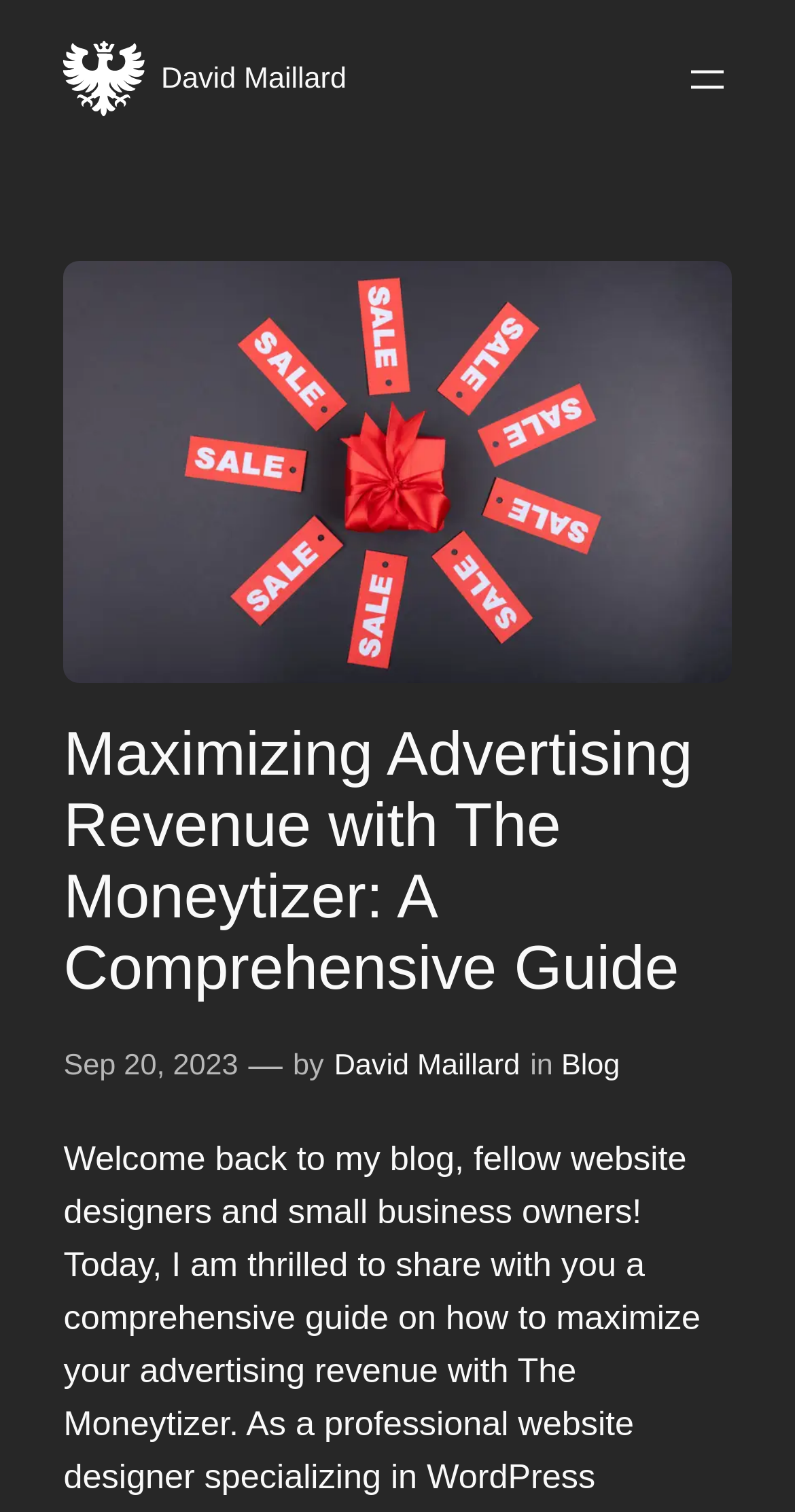Illustrate the webpage with a detailed description.

The webpage is about maximizing advertising revenue with The Moneytizer, a comprehensive guide. At the top left, there is a link to the author's profile, "David Maillard", accompanied by a small image of the author. Below this, there is a larger image that spans across the top of the page. 

On the top right, there is a navigation menu button labeled "Open menu" which, when clicked, opens a dialog popup. 

The main content of the page is headed by a title, "Maximizing Advertising Revenue with The Moneytizer: A Comprehensive Guide", which is centered at the top of the page. Below the title, there is a timestamp indicating the publication date, "Sep 20, 2023", followed by a separator and the author's name, "David Maillard", with a link to the author's profile. The text "in" and a link to the "Blog" section are positioned to the right of the author's name.